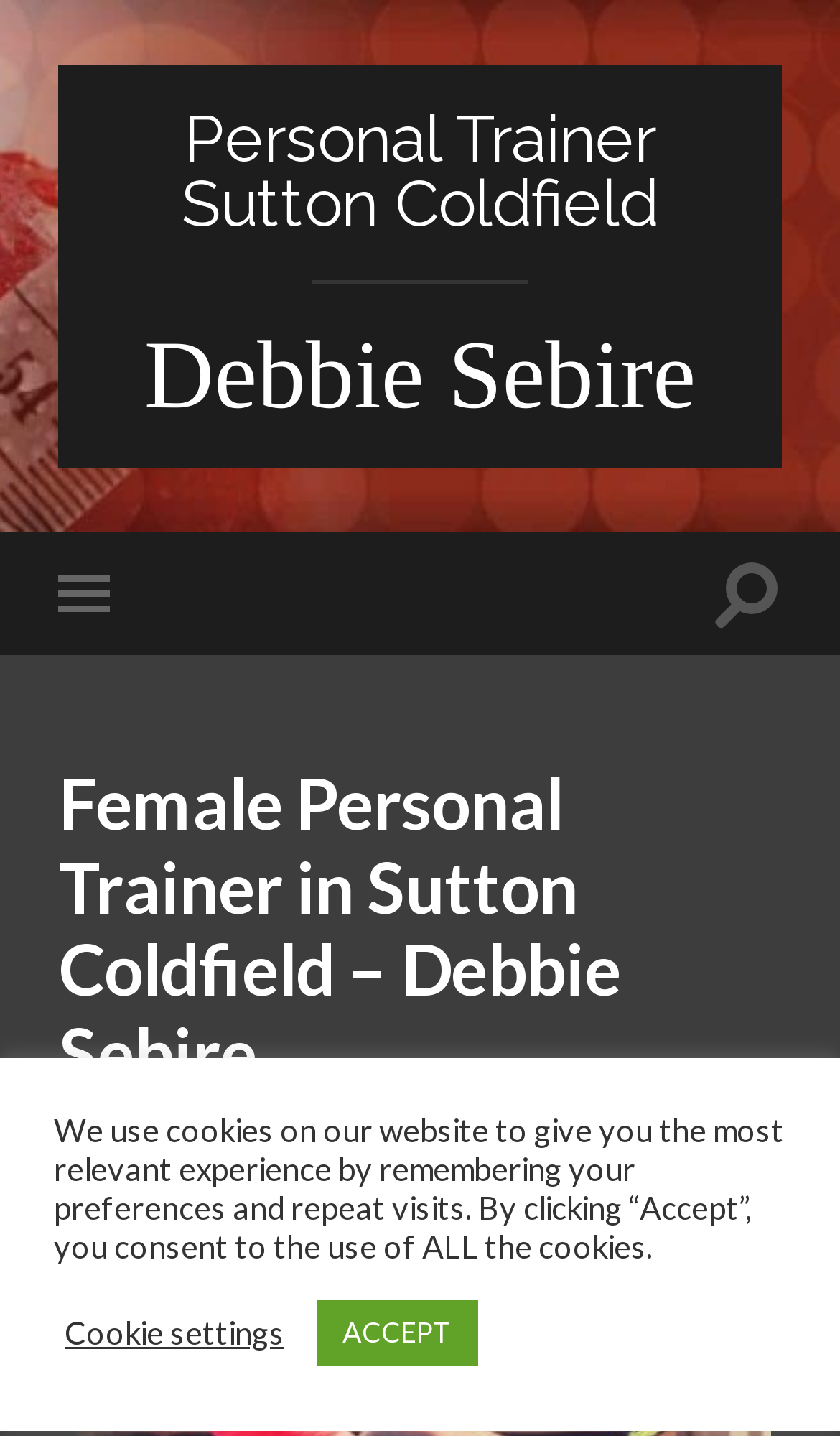Identify and provide the text of the main header on the webpage.

Female Personal Trainer in Sutton Coldfield – Debbie Sebire